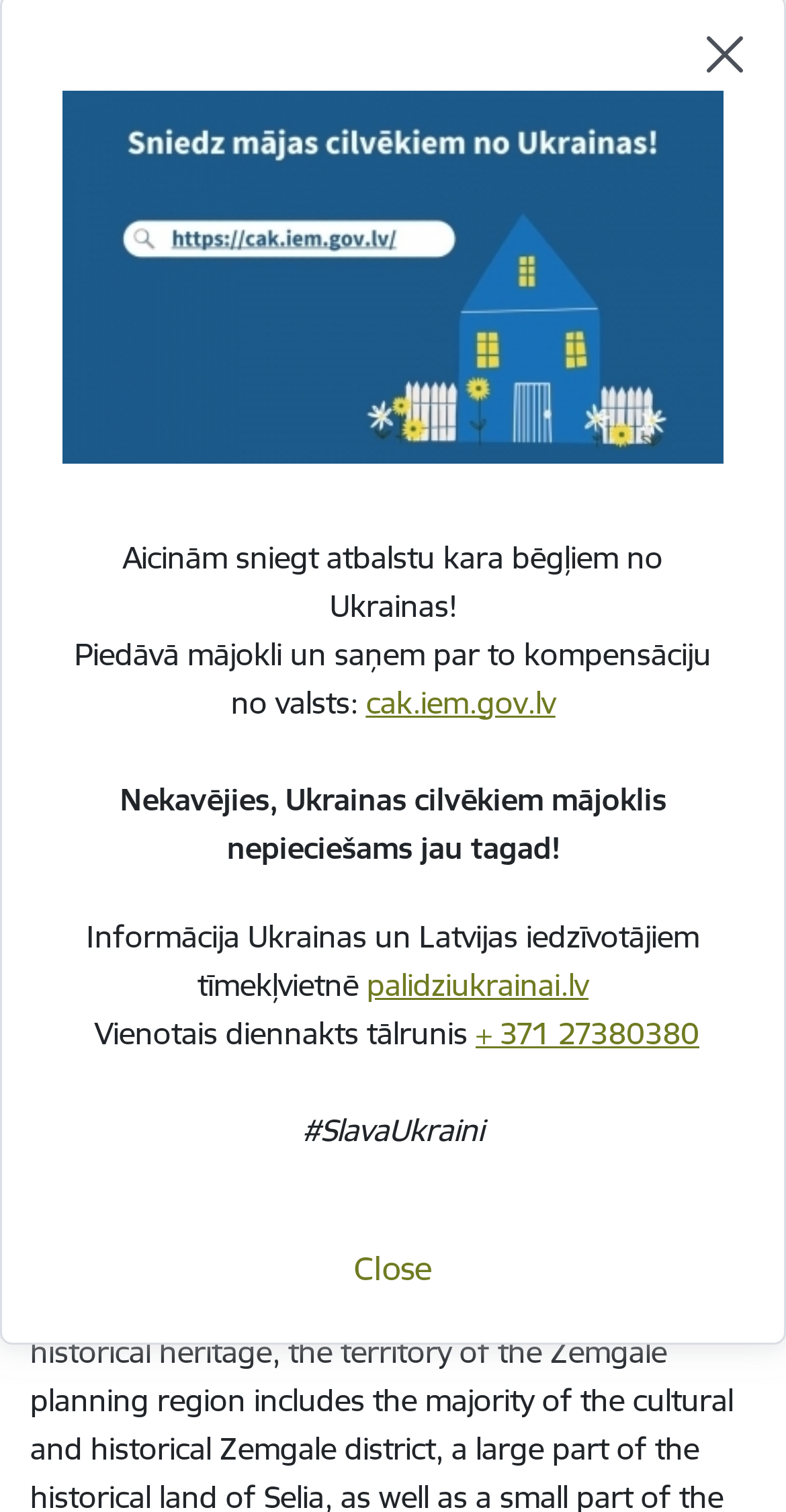Determine the bounding box coordinates of the element's region needed to click to follow the instruction: "Open the menu to change site language". Provide these coordinates as four float numbers between 0 and 1, formatted as [left, top, right, bottom].

[0.128, 0.825, 0.308, 0.886]